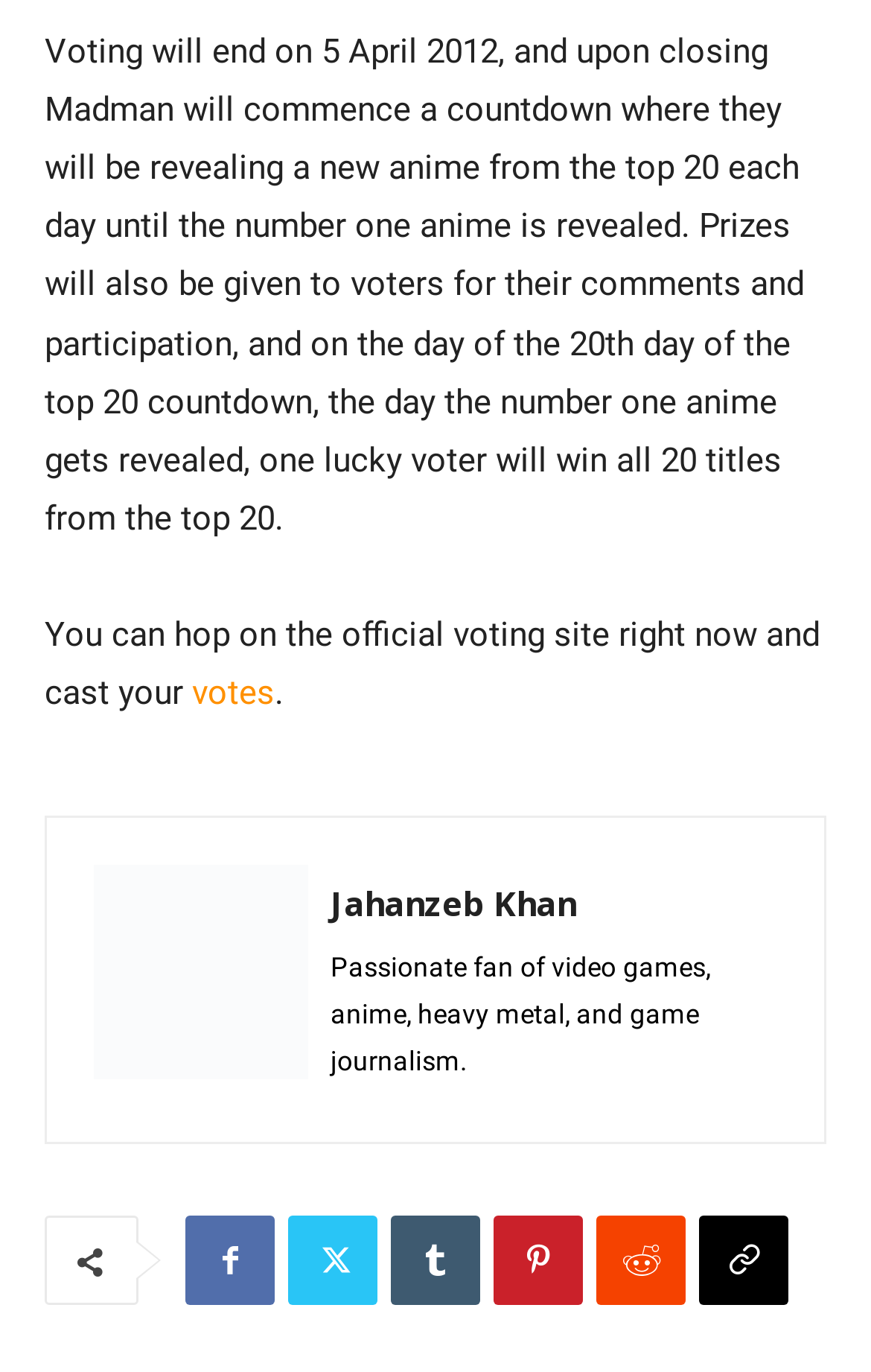Based on the element description "parent_node: Jahanzeb Khan title="Jahanzeb Khan"", predict the bounding box coordinates of the UI element.

[0.108, 0.63, 0.354, 0.798]